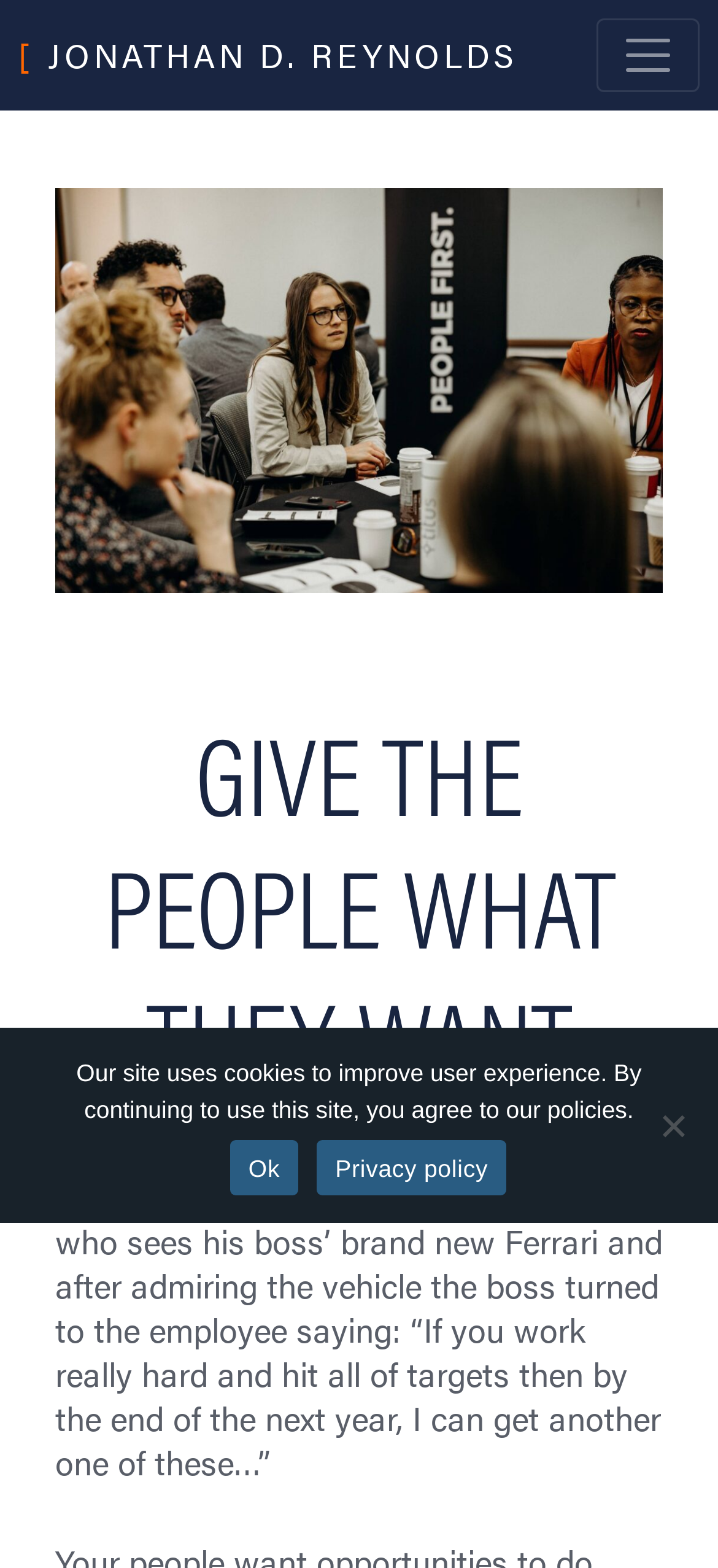Provide a thorough description of the webpage you see.

The webpage is titled "Give the People What They Want - Jonathan D. Reynolds". At the top left, there is a link to "JONATHAN D. REYNOLDS". Next to it, on the top right, is a button labeled "Toggle navigation". 

Below the top section, there is a large image that takes up most of the width, depicting a group of young individuals at a conference. Above the image, there is a header with a heading that reads "GIVE THE PEOPLE WHAT THEY WANT". 

Below the image, there is a block of text that summarizes a famous story about an employee and his boss's Ferrari. The story describes how the boss motivates the employee to work hard to achieve targets.

At the bottom of the page, there is a cookie notice dialog that is not currently in modal mode. The dialog contains a message about the site's use of cookies to improve user experience, along with two links: "Ok" and "Privacy policy". There is also a "No" button at the bottom right of the dialog.